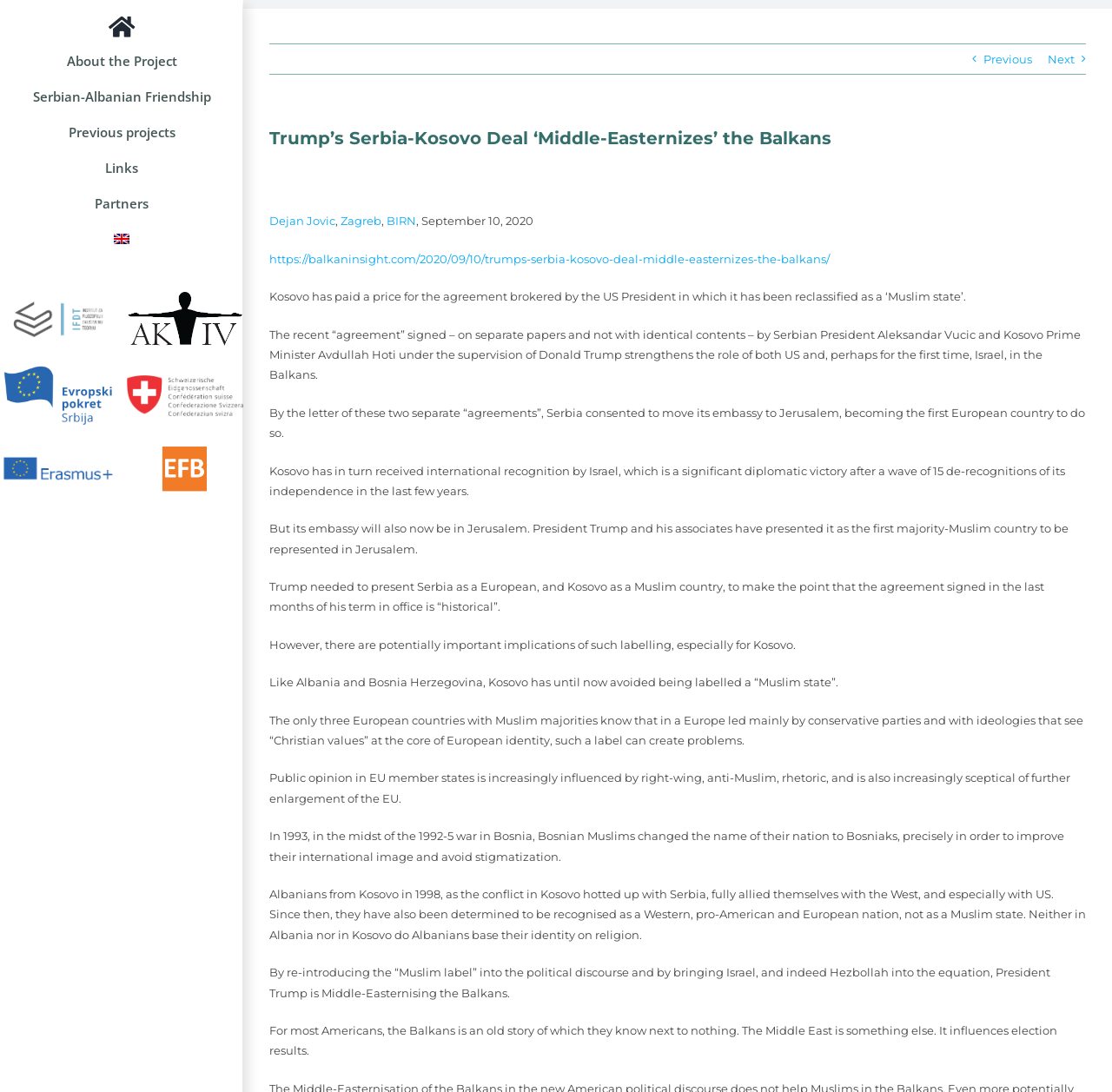Give a concise answer using one word or a phrase to the following question:
What is the significance of Kosovo's embassy being in Jerusalem?

International recognition by Israel